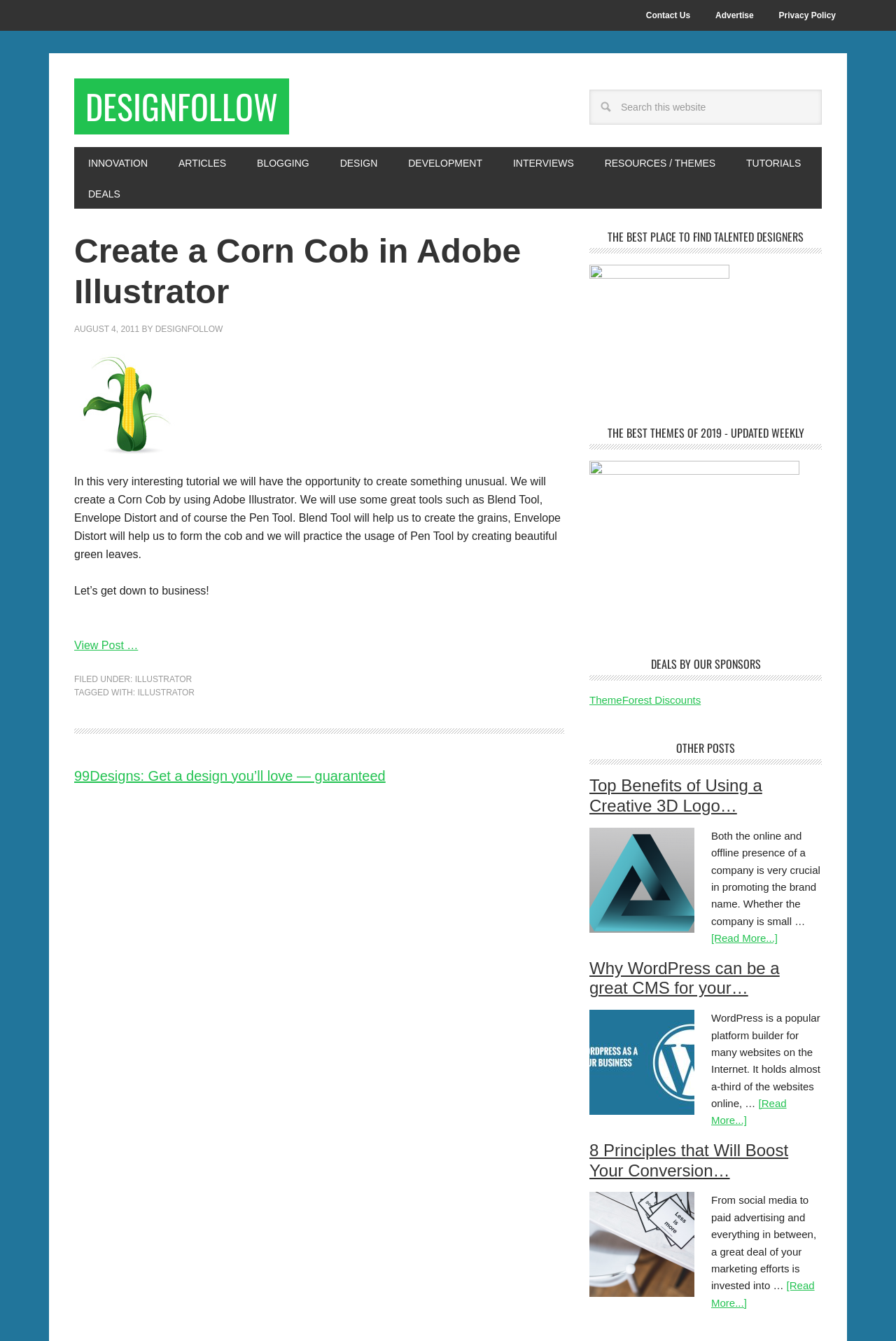Examine the image and give a thorough answer to the following question:
What is the category of the tutorial?

The category of the tutorial is 'ILLUSTRATOR' which can be found in the footer section of the webpage under the 'FILED UNDER' heading.